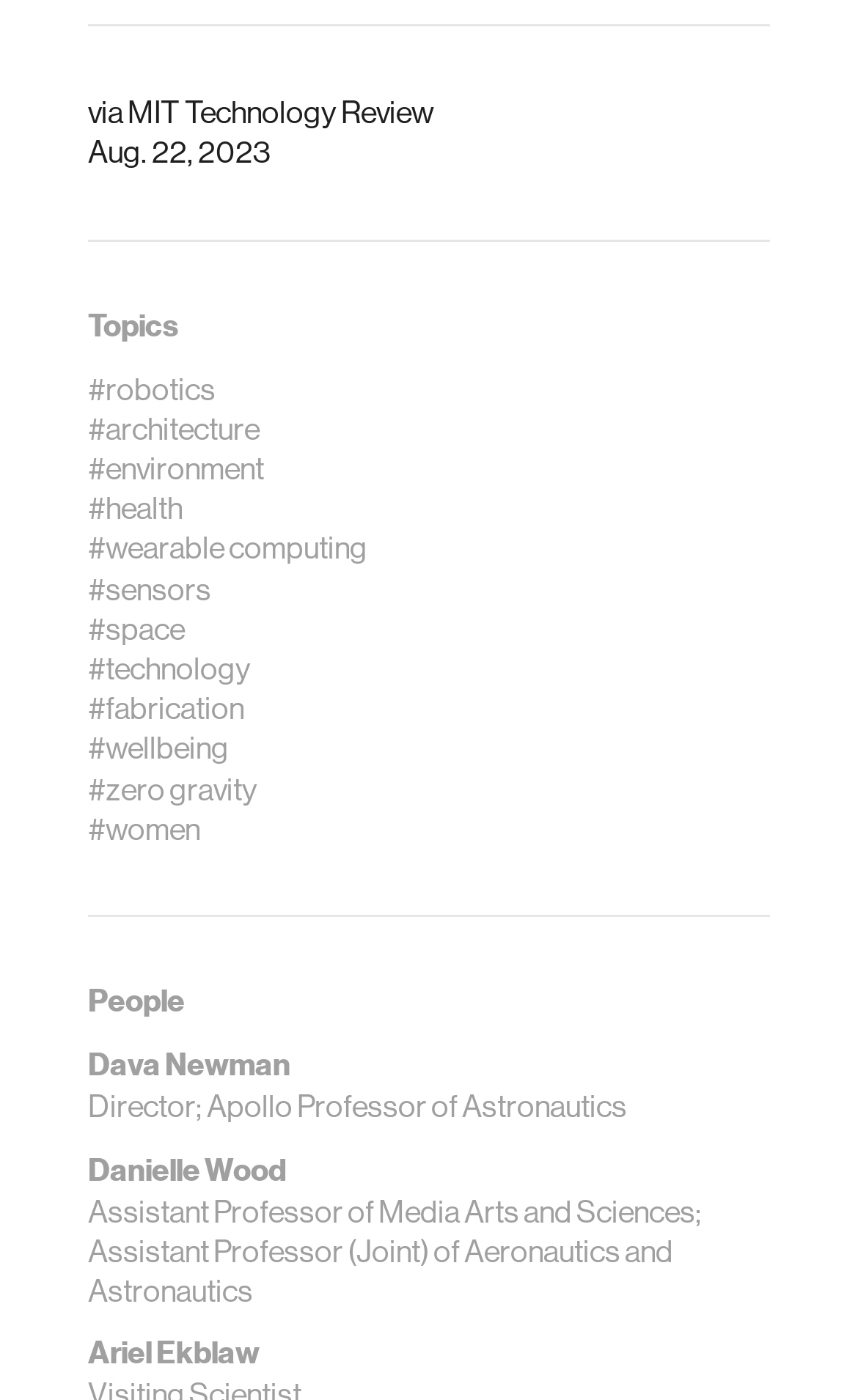Provide a single word or phrase answer to the question: 
What is the name of the academy founded by the author?

Académie des musiques intemporelles